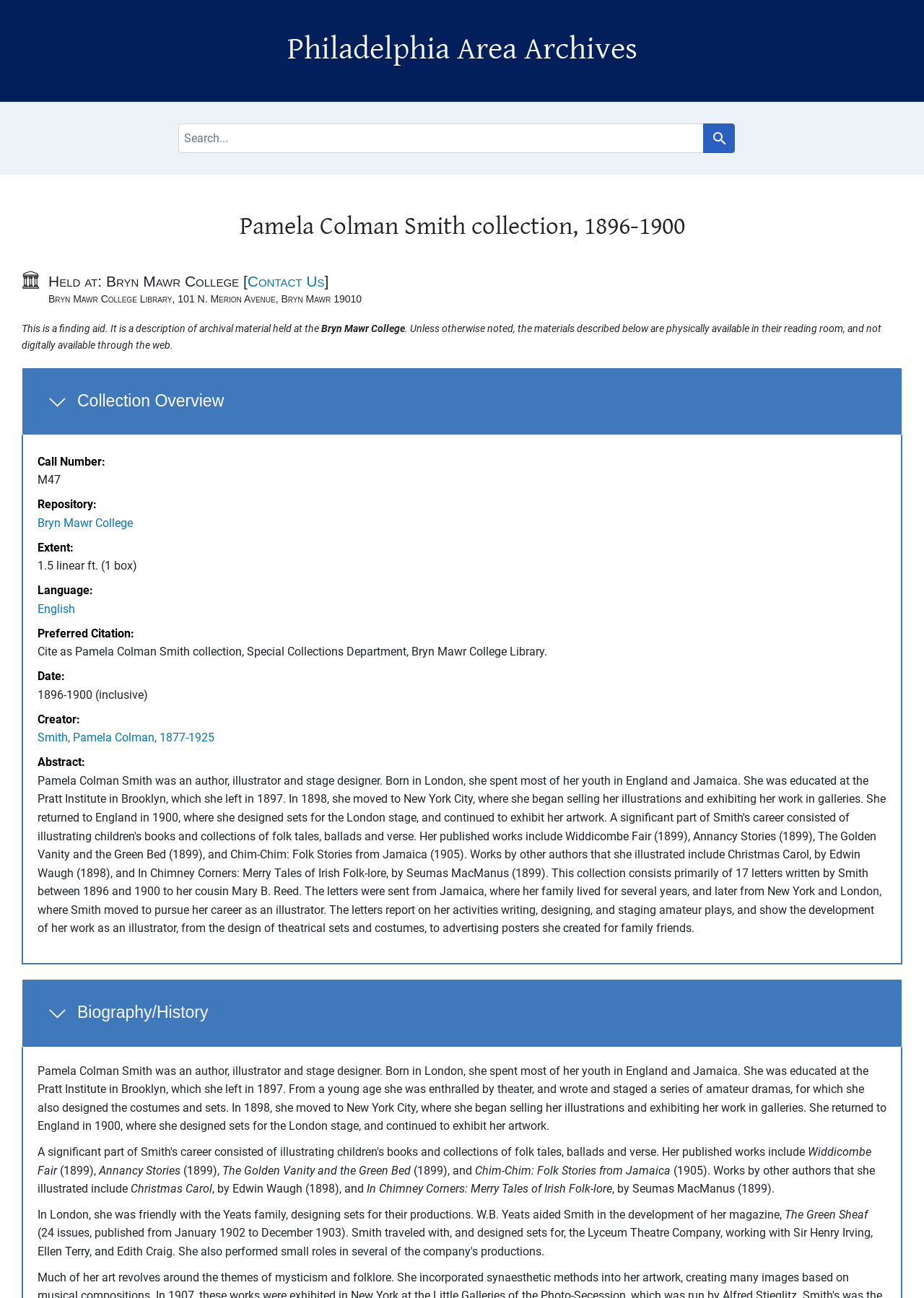Identify the bounding box for the UI element described as: "Smith, Pamela Colman, 1877-1925". The coordinates should be four float numbers between 0 and 1, i.e., [left, top, right, bottom].

[0.041, 0.563, 0.232, 0.574]